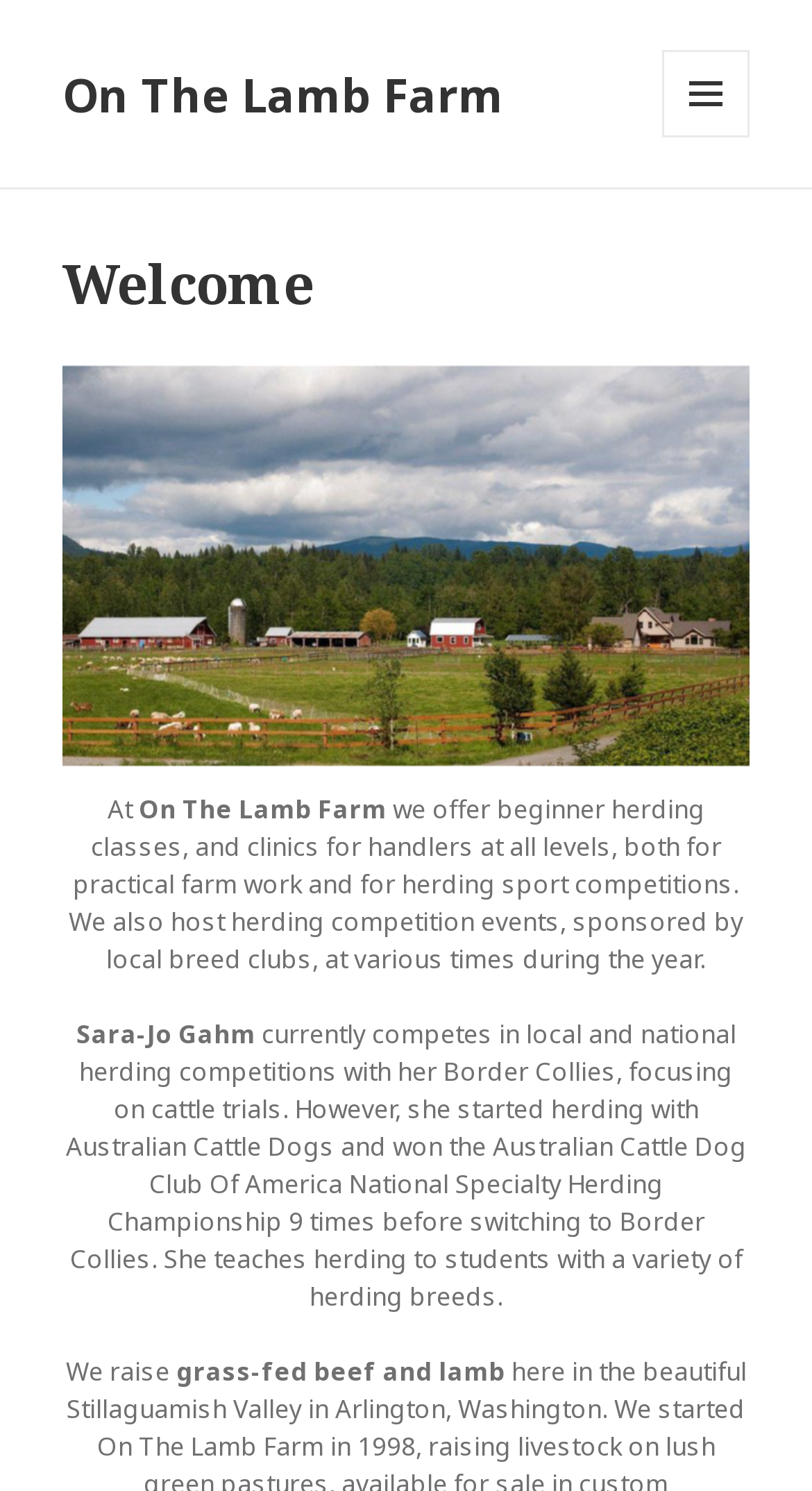Describe all the visual and textual components of the webpage comprehensively.

The webpage is about On The Lamb Farm, which offers herding livestock and grass-fed beef and lamb. At the top left of the page, there is a link to the farm's homepage. On the top right, there is a button labeled "MENU AND WIDGETS" that controls a secondary menu.

Below the top section, there is a header section with a heading that reads "Welcome". This section takes up most of the page's width. The welcome message is divided into several paragraphs. The first paragraph introduces the farm, stating that they offer beginner herding classes and clinics for handlers at all levels. The second paragraph mentions Sara-Jo Gahm, who competes in local and national herding competitions with her Border Collies and teaches herding to students with various breeds. The third paragraph mentions that the farm raises grass-fed beef and lamb.

There are no images on the page. The overall content is focused on providing information about the farm's services and activities.